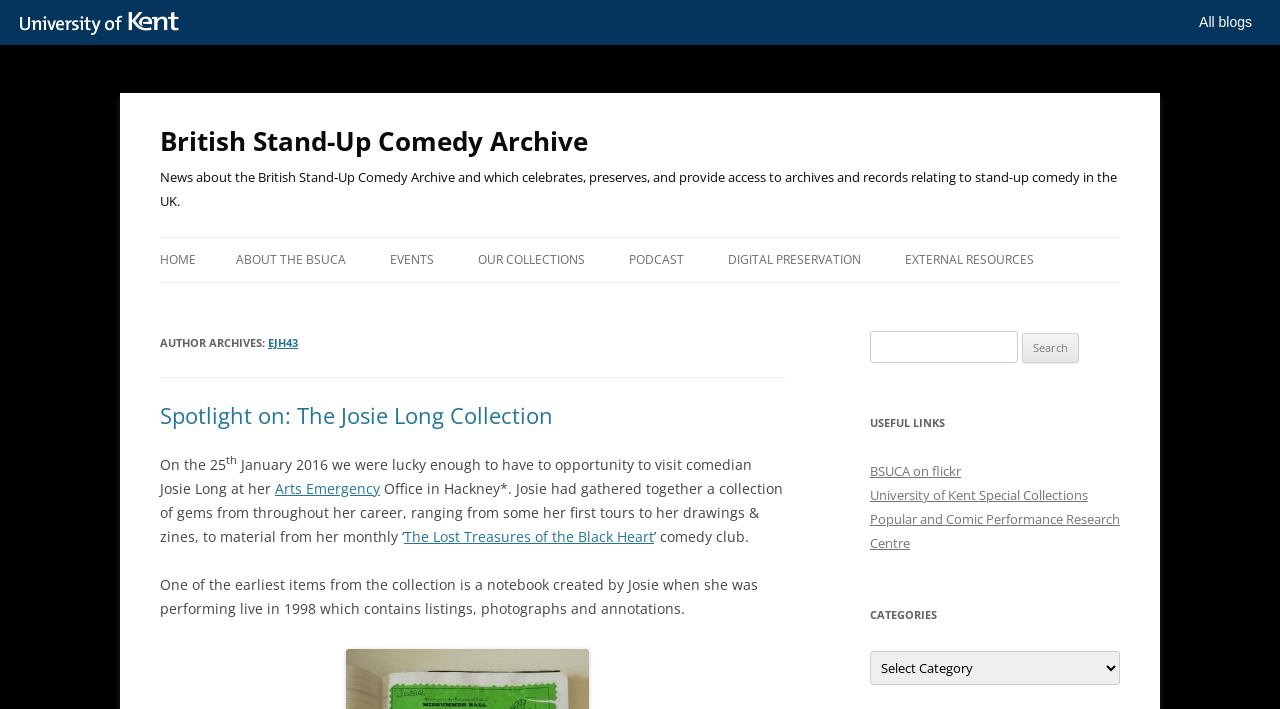Please specify the coordinates of the bounding box for the element that should be clicked to carry out this instruction: "Go to the 'EXTERNAL RESOURCES' page". The coordinates must be four float numbers between 0 and 1, formatted as [left, top, right, bottom].

[0.707, 0.336, 0.808, 0.398]